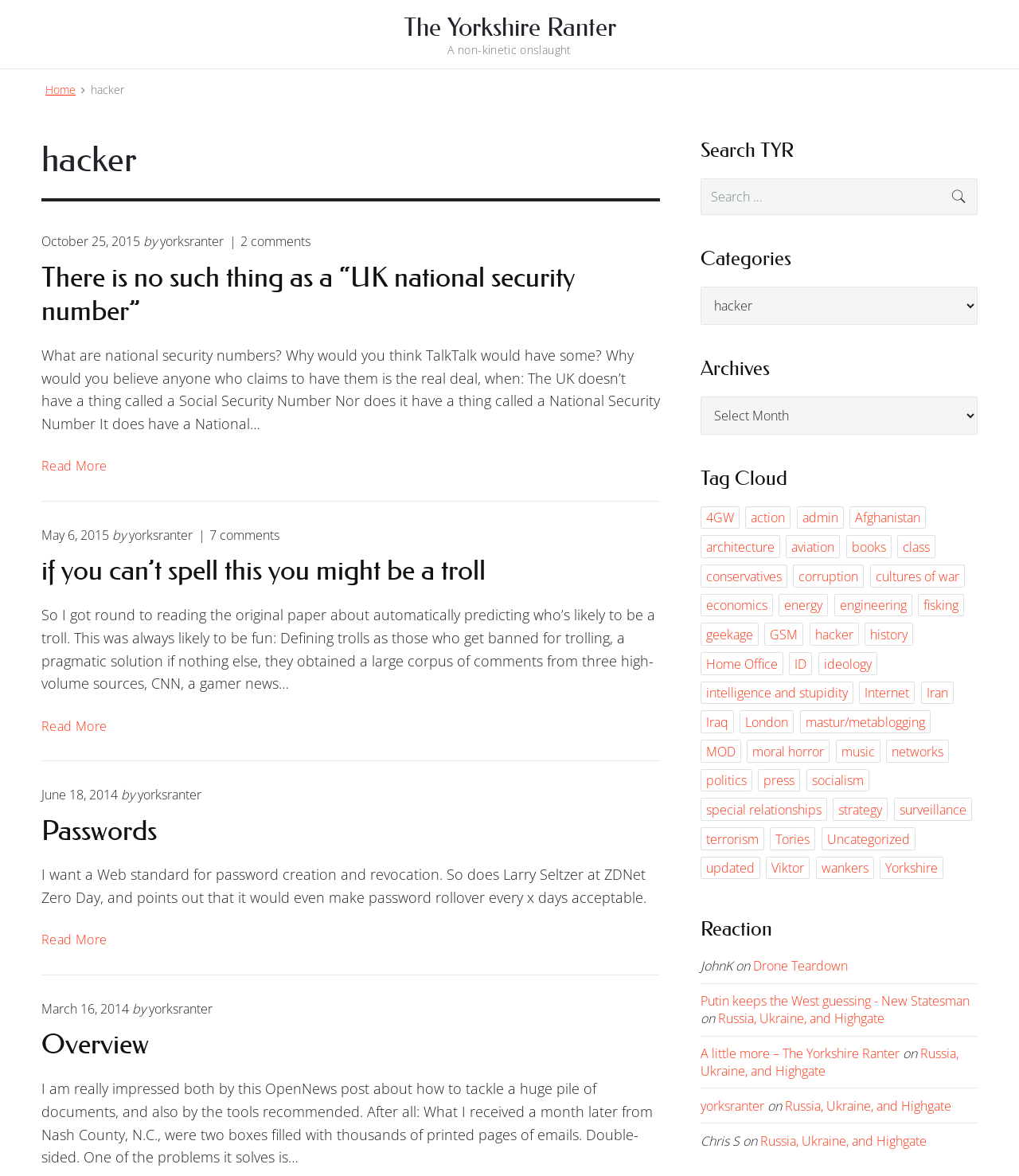What is the date of the article 'if you can’t spell this you might be a troll'?
Provide a detailed and extensive answer to the question.

The date of the article can be found in the time element, which is 'Wednesday, May 6, 2015, 4:52 pm'.